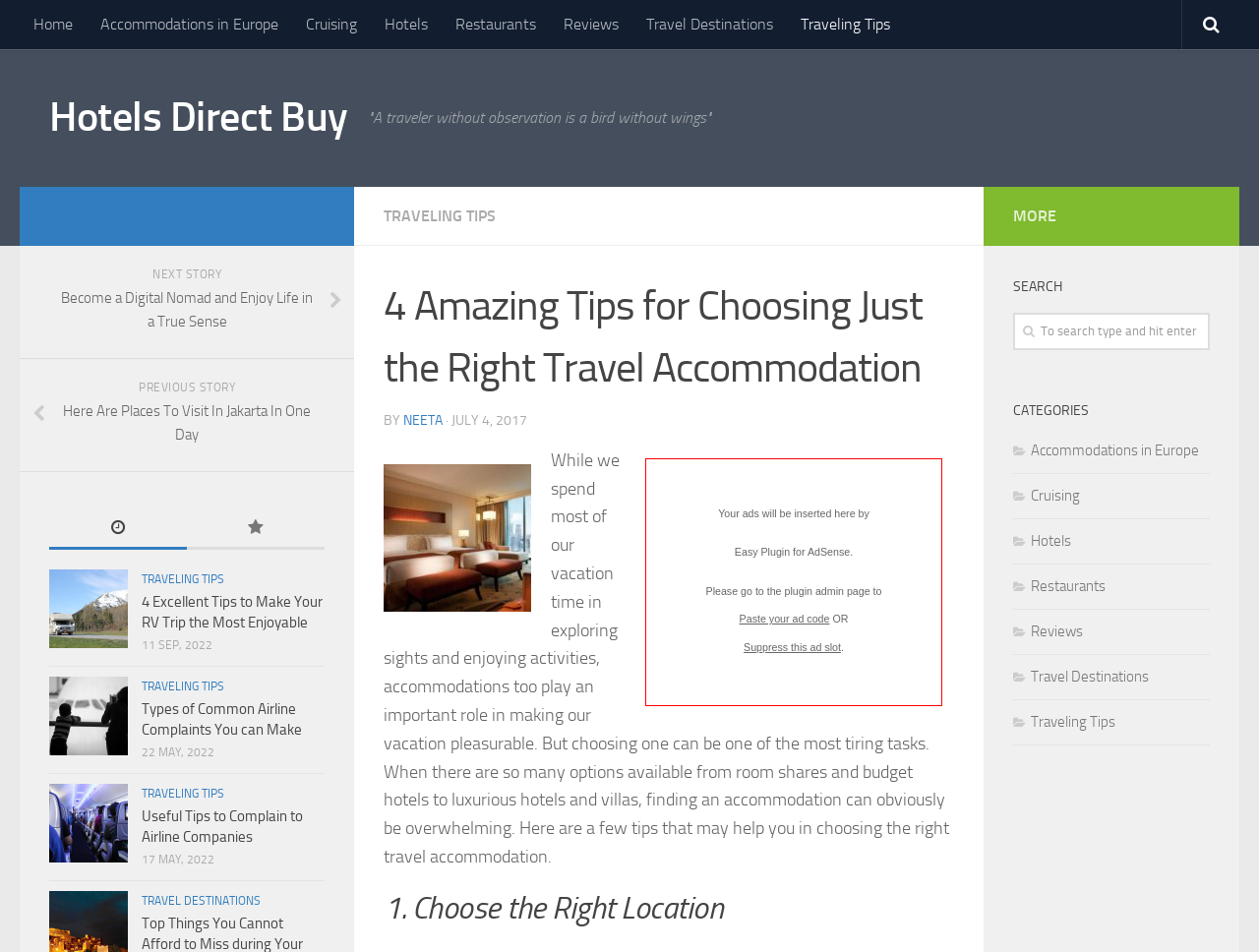What is the topic of the article?
Using the image as a reference, answer the question in detail.

I determined the topic of the article by reading the heading element with ID 216, which says '4 Amazing Tips for Choosing Just the Right Travel Accommodation', and also by looking at the content of the article, which discusses tips for choosing travel accommodation.